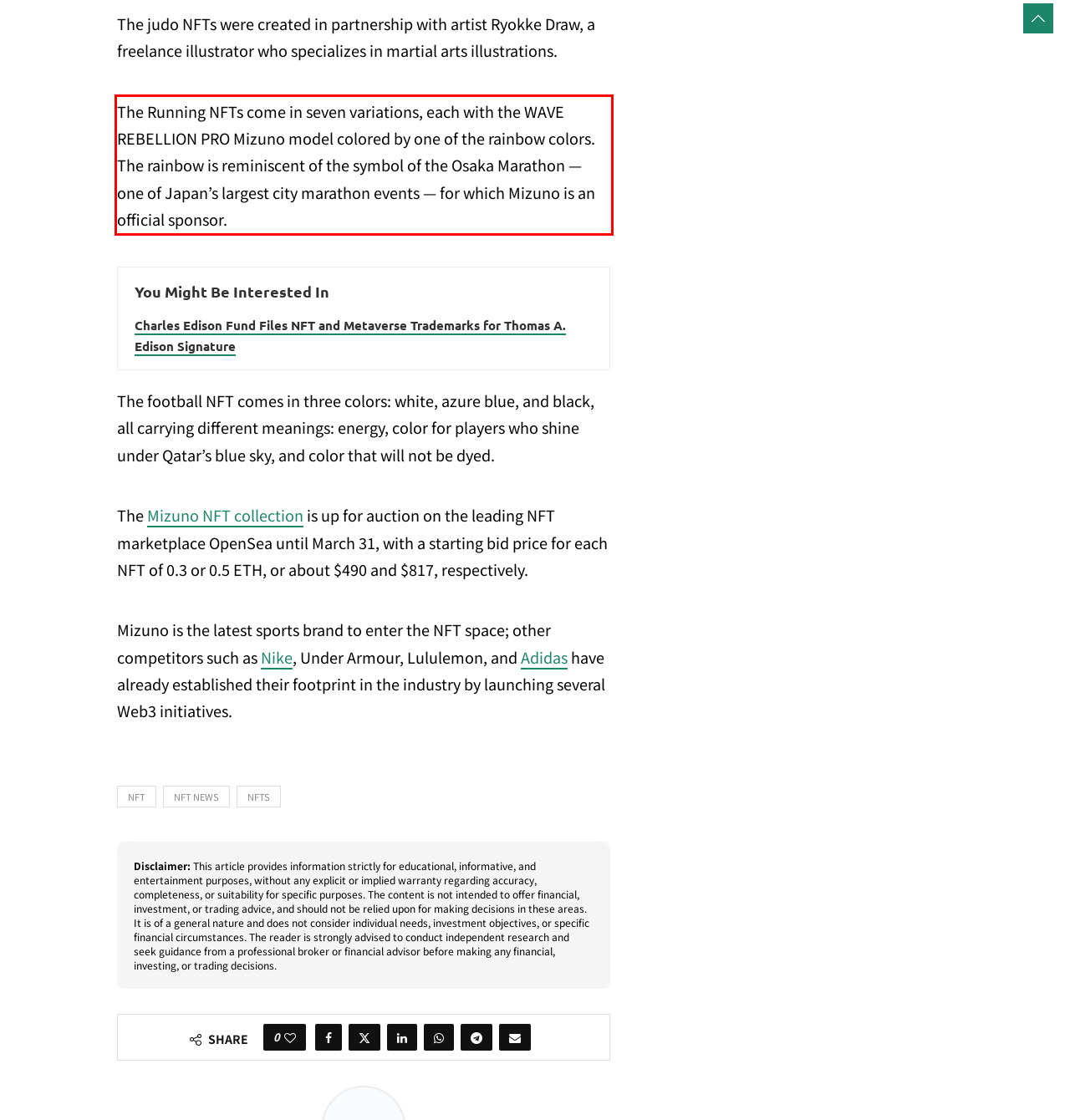With the provided screenshot of a webpage, locate the red bounding box and perform OCR to extract the text content inside it.

The Running NFTs come in seven variations, each with the WAVE REBELLION PRO Mizuno model colored by one of the rainbow colors. The rainbow is reminiscent of the symbol of the Osaka Marathon — one of Japan’s largest city marathon events — for which Mizuno is an official sponsor.